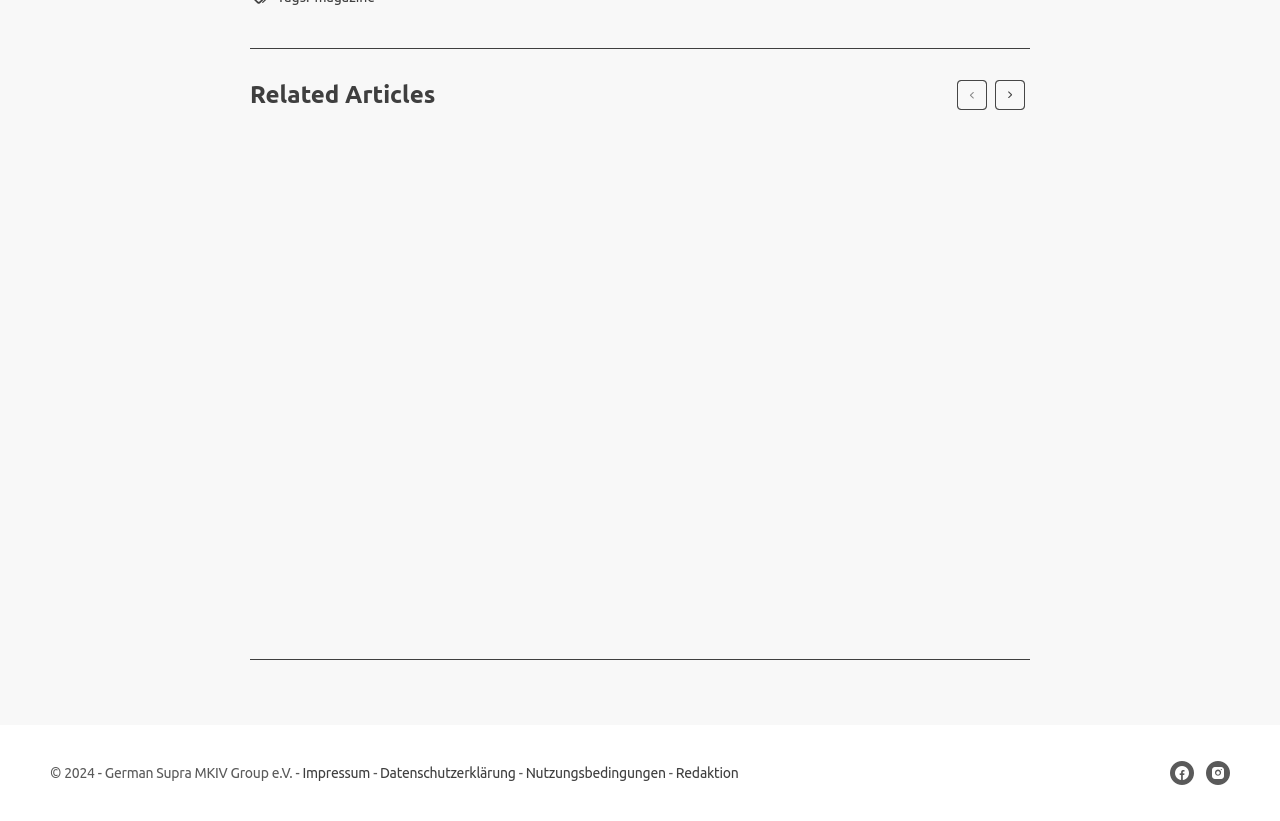Select the bounding box coordinates of the element I need to click to carry out the following instruction: "Visit the Impressum page".

[0.282, 0.931, 0.334, 0.951]